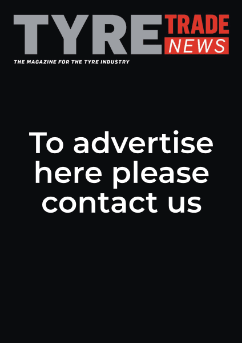What is the purpose of the advertisement? Based on the screenshot, please respond with a single word or phrase.

To invite businesses to advertise